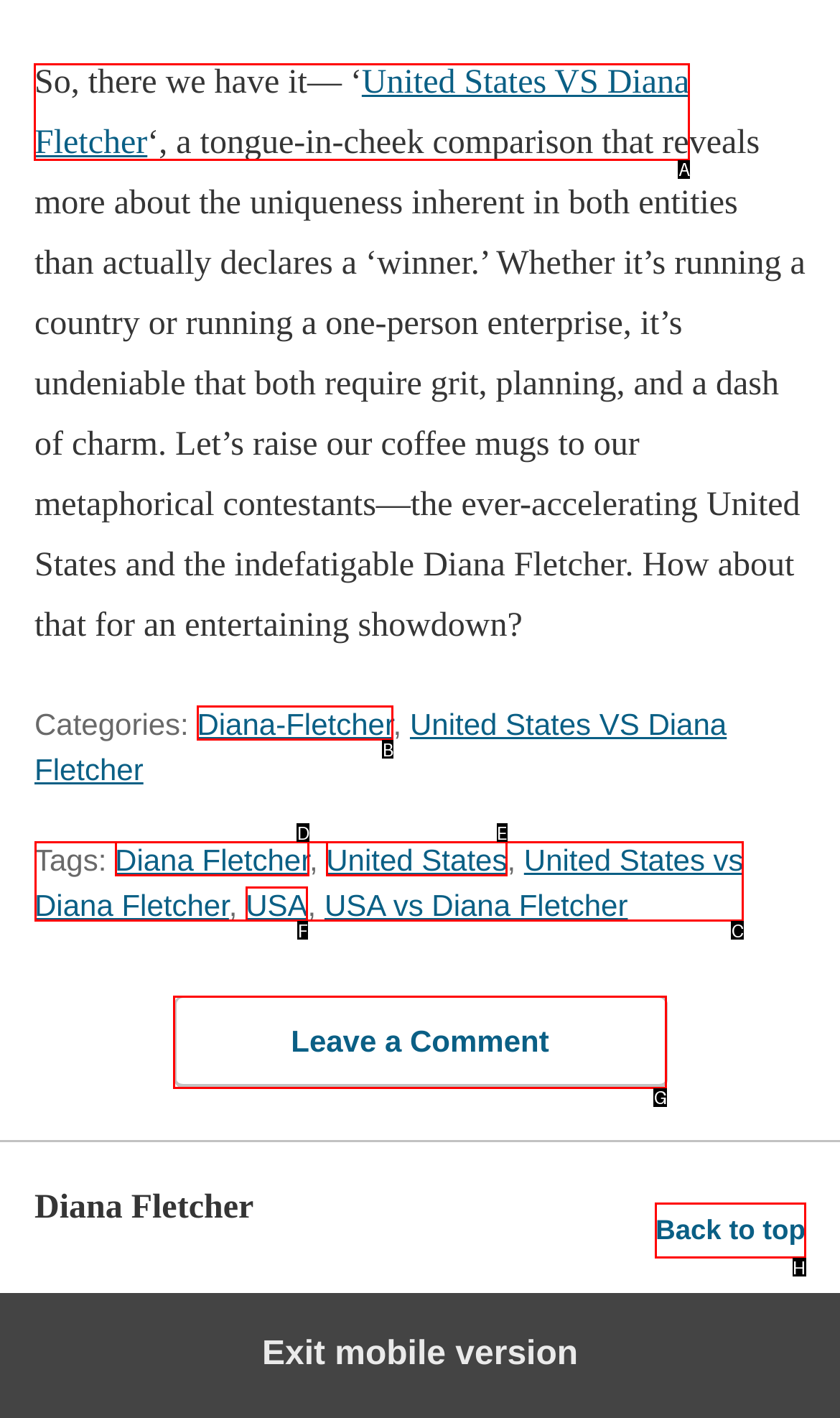Find the correct option to complete this instruction: Donate to the Ukraine Humanitarian Fund. Reply with the corresponding letter.

None